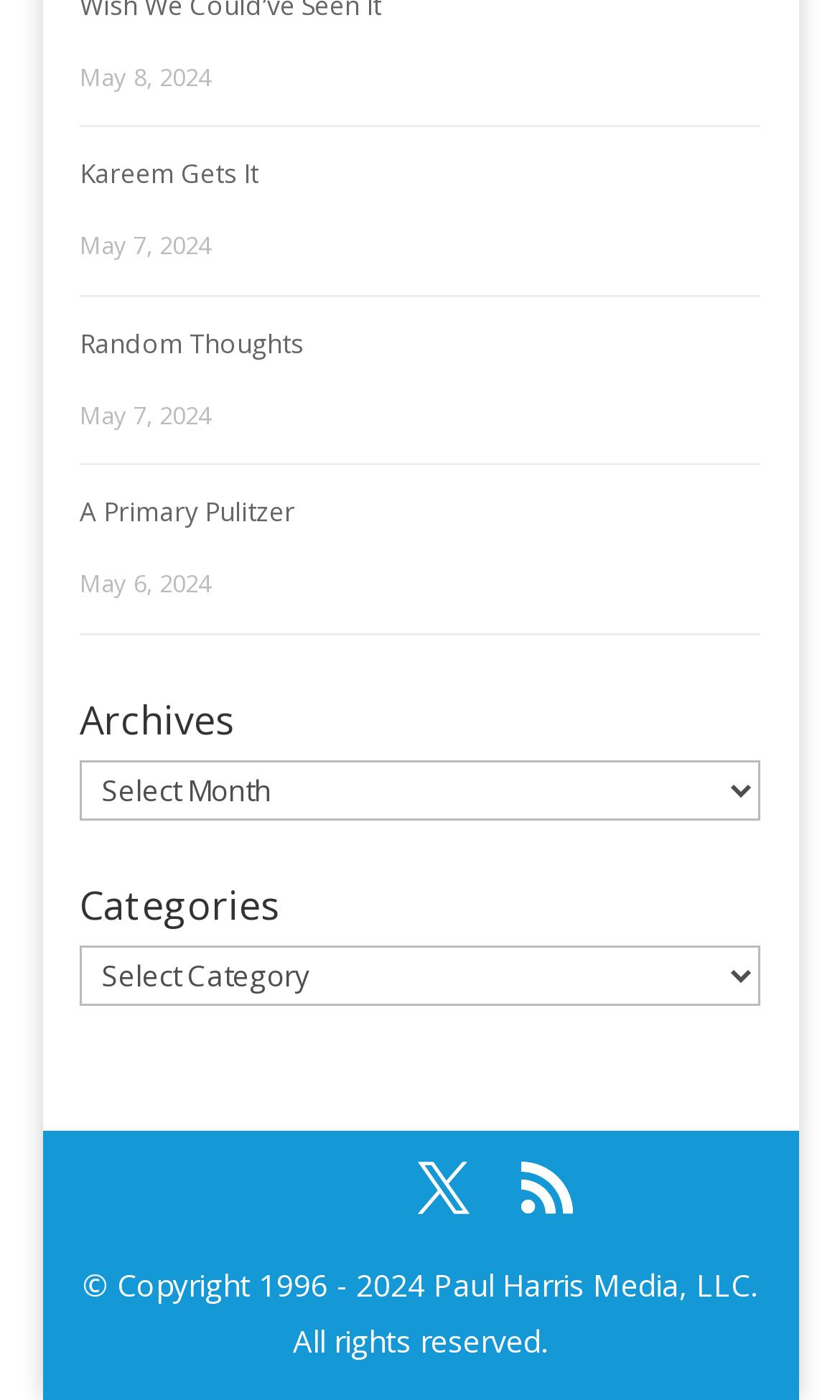Please predict the bounding box coordinates (top-left x, top-left y, bottom-right x, bottom-right y) for the UI element in the screenshot that fits the description: My Blog

None